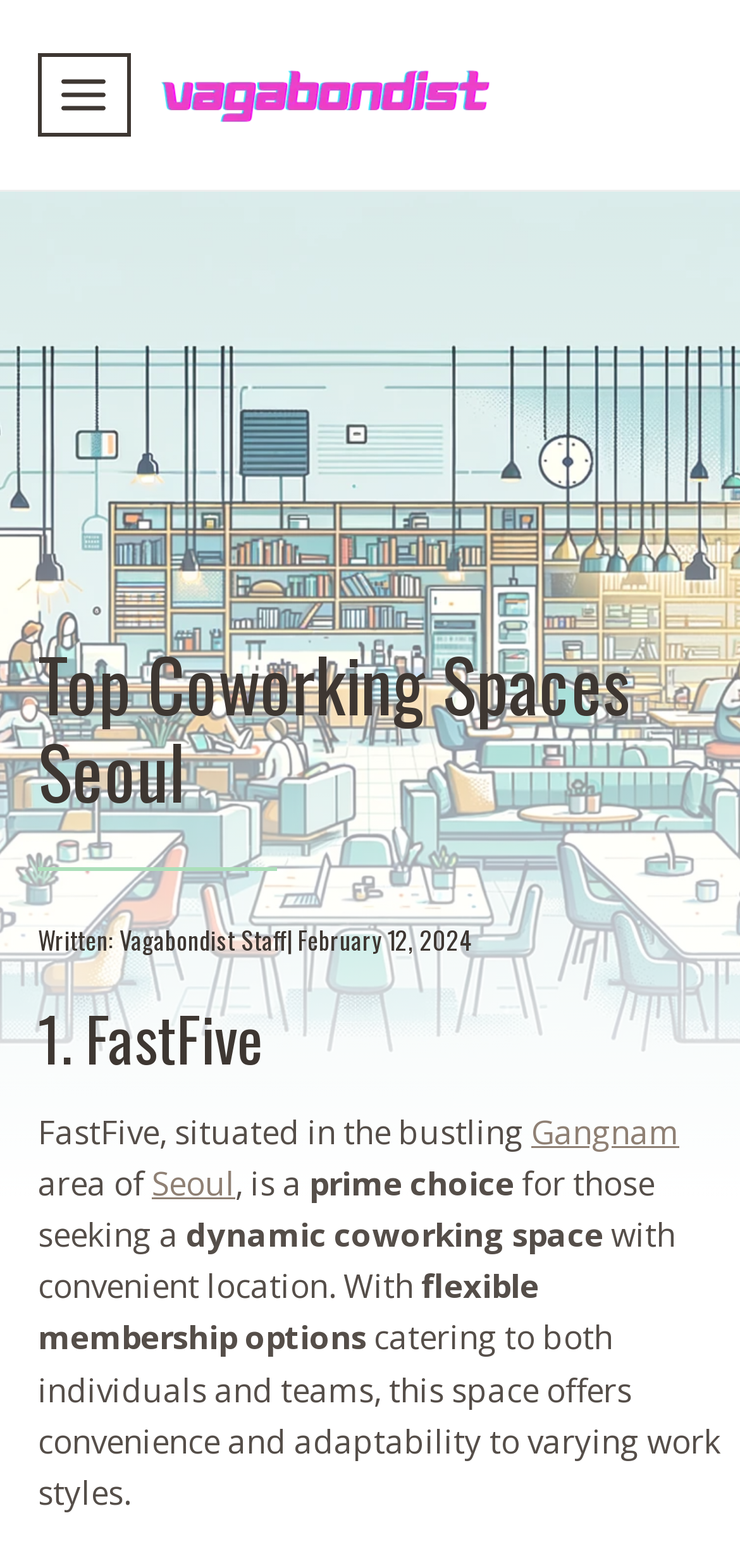Please respond in a single word or phrase: 
Where is FastFive located?

Gangnam, Seoul